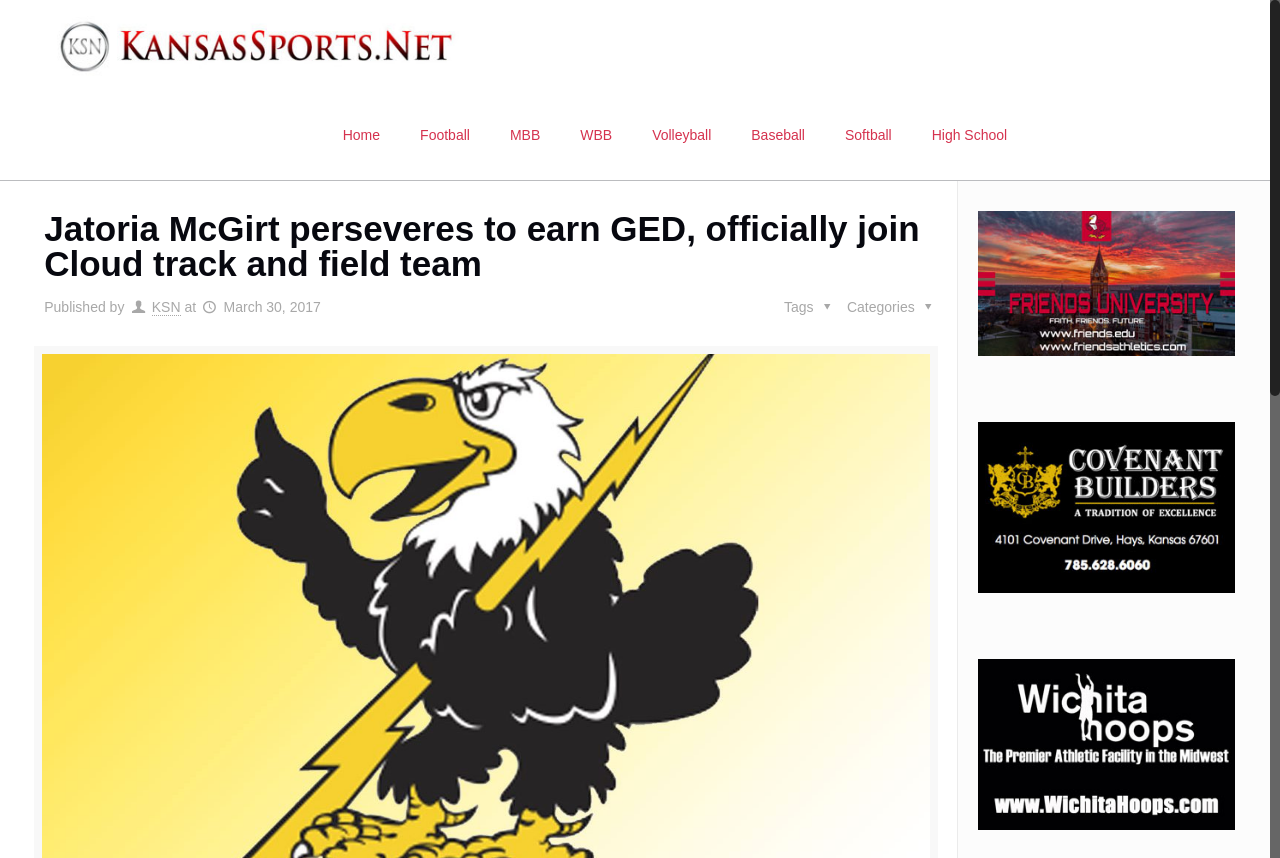Answer the question in a single word or phrase:
What is the date of publication of the article?

March 30, 2017